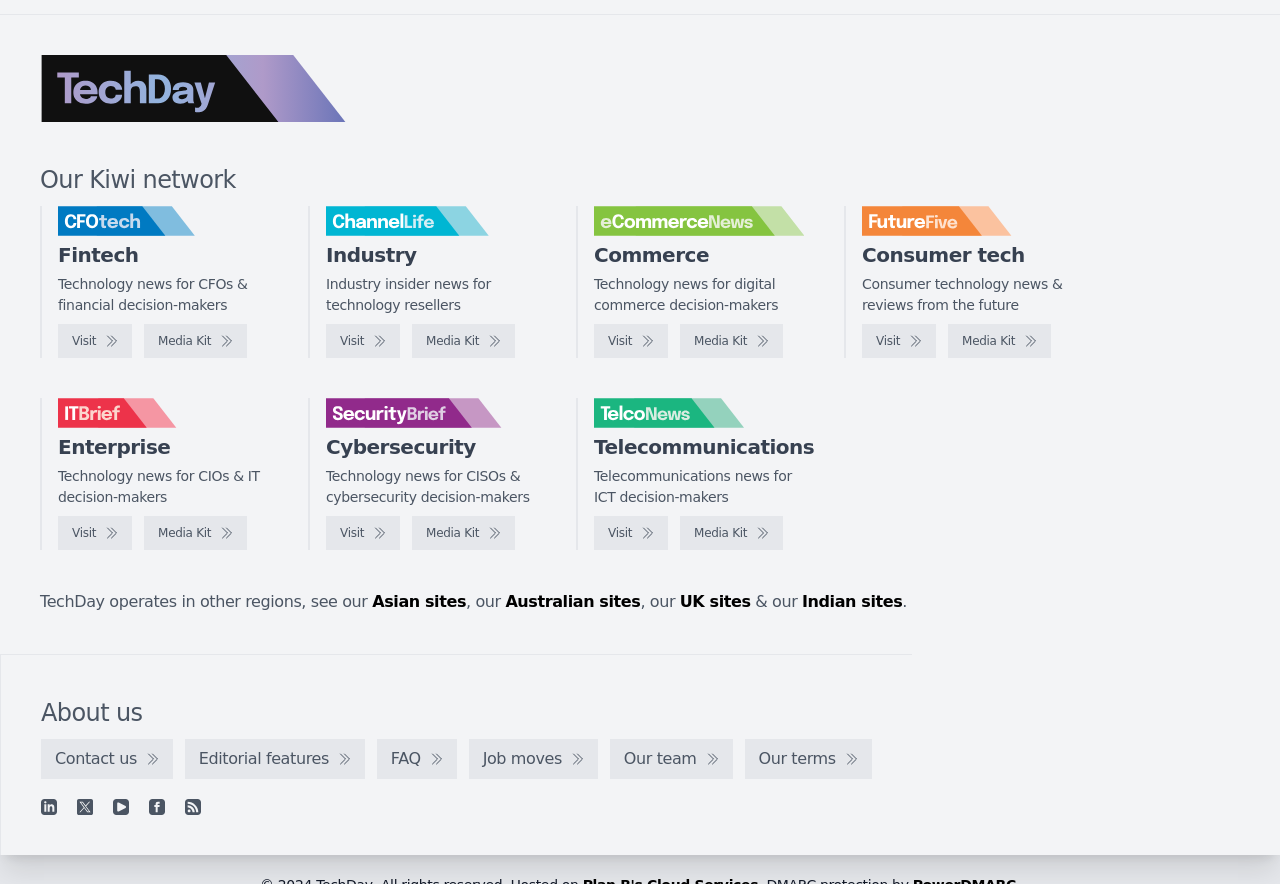Determine the bounding box coordinates for the UI element with the following description: "Visit". The coordinates should be four float numbers between 0 and 1, represented as [left, top, right, bottom].

[0.673, 0.367, 0.731, 0.405]